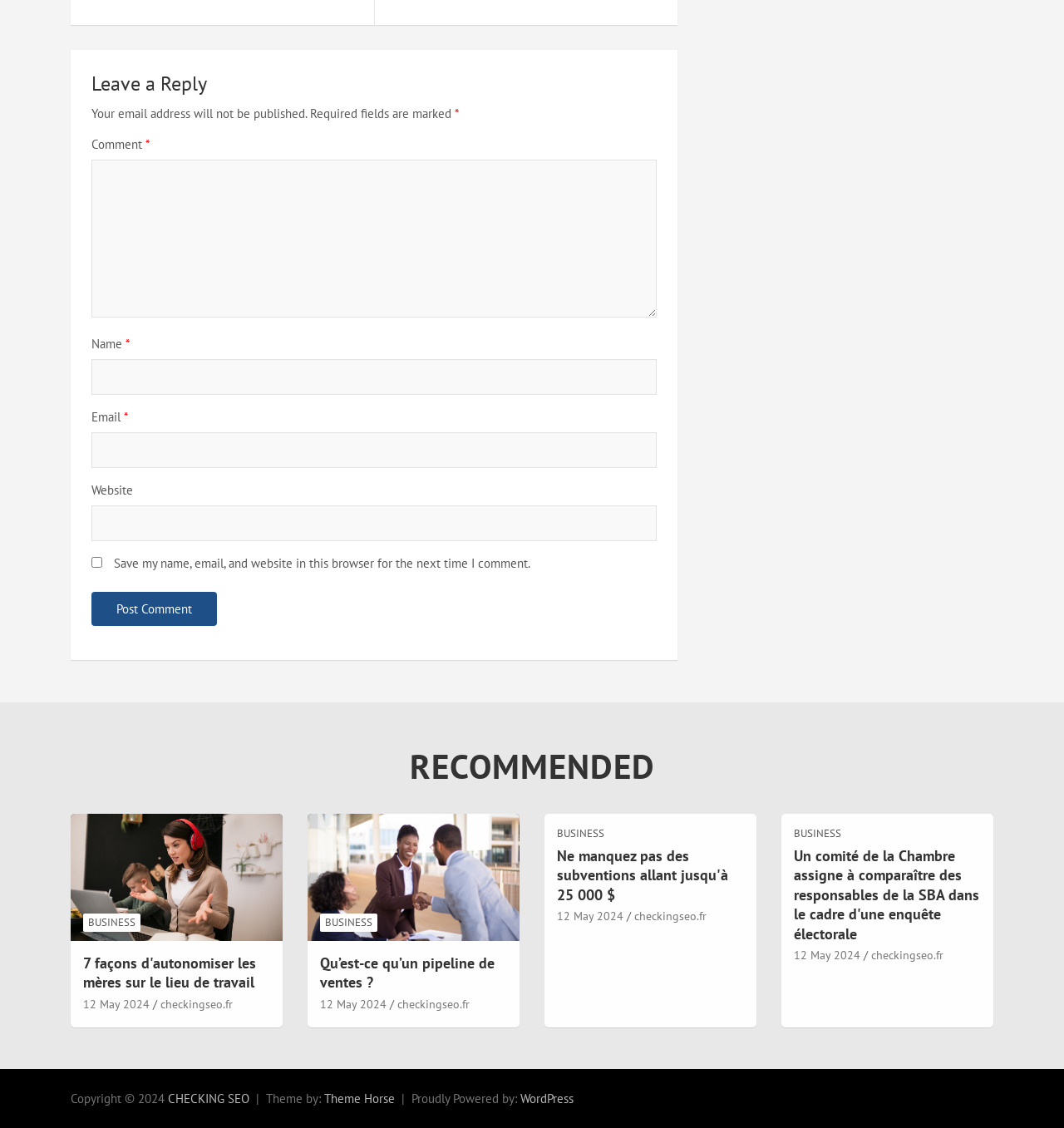Please determine the bounding box coordinates for the element that should be clicked to follow these instructions: "Click on the 'Post Comment' button".

[0.086, 0.525, 0.204, 0.555]